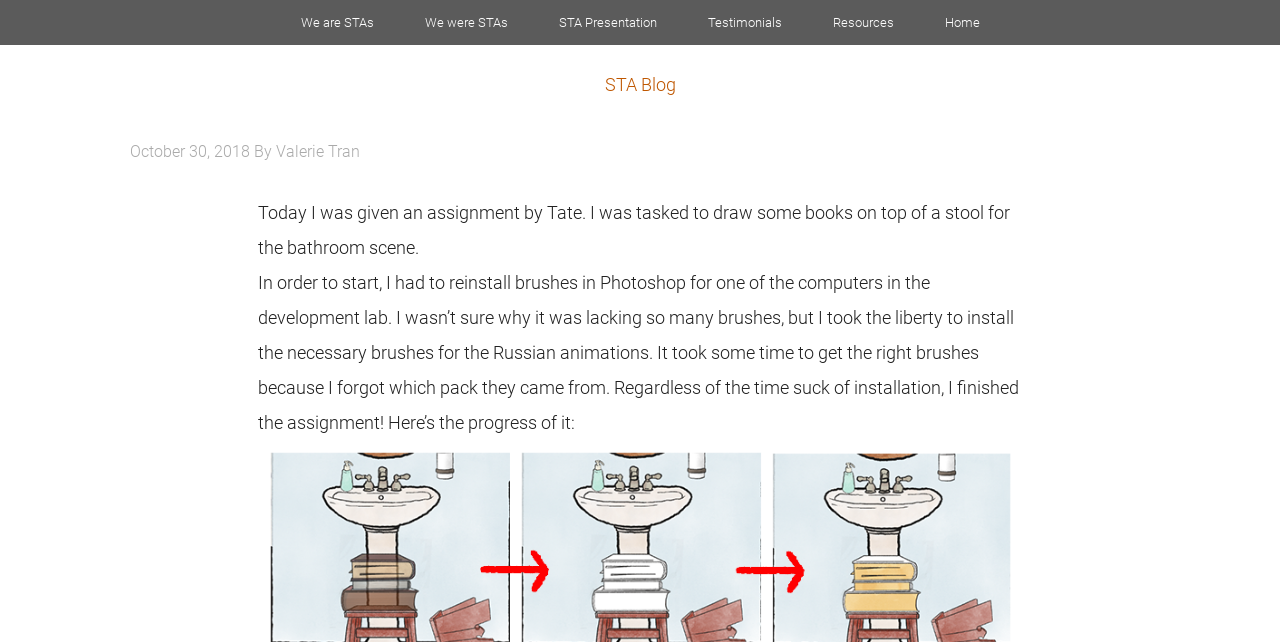Please provide the bounding box coordinates for the element that needs to be clicked to perform the instruction: "go to Home". The coordinates must consist of four float numbers between 0 and 1, formatted as [left, top, right, bottom].

[0.719, 0.0, 0.784, 0.07]